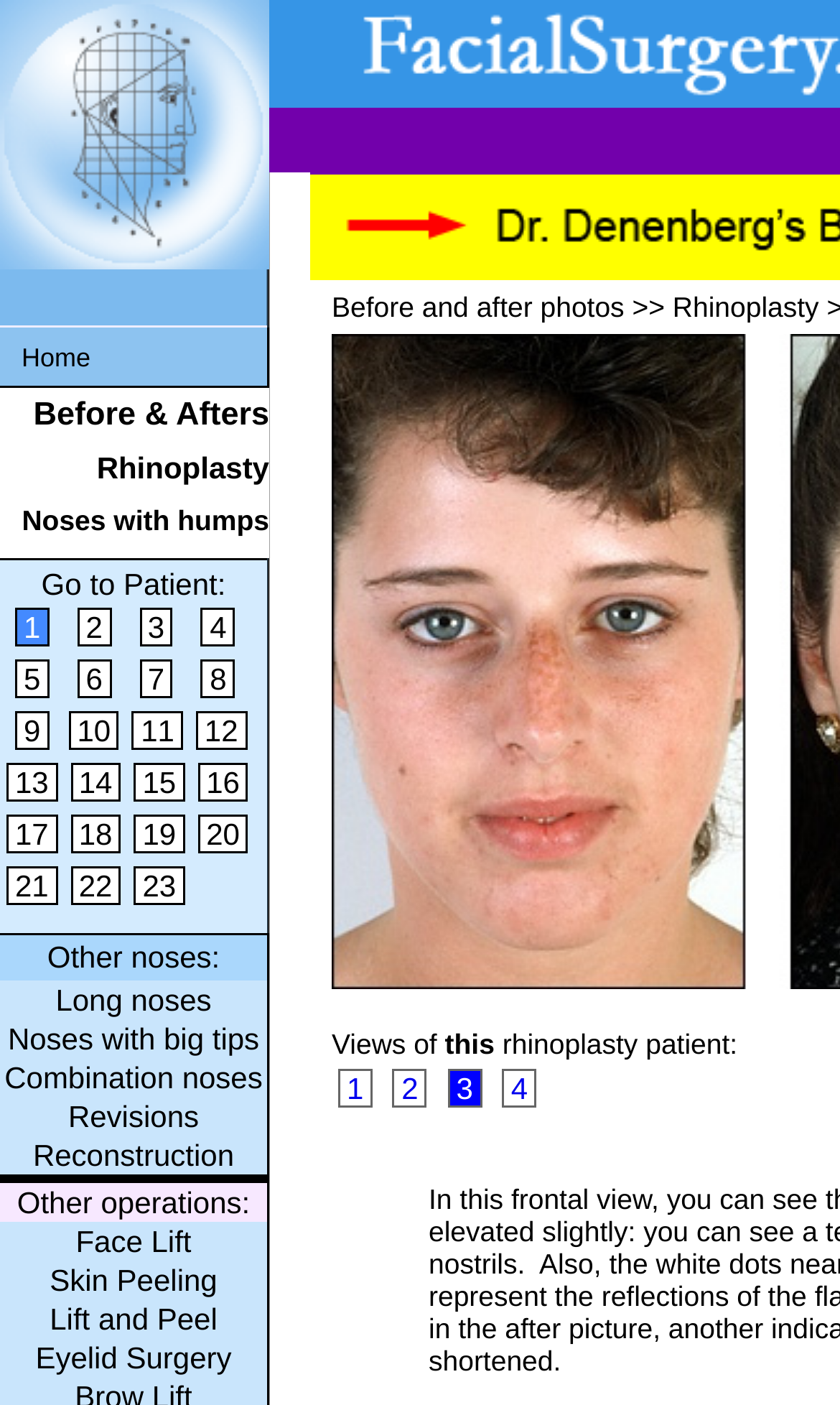Provide an in-depth description of the elements and layout of the webpage.

This webpage is about facial plastic surgery, specifically showcasing before and after photos of rhinoplasty procedures performed by Dr. Steven Denenberg. At the top, there are links to navigate to different sections of the website, including "Home", "Before & Afters", and "Rhinoplasty". Below these links, there is a section with a title "Rhinoplasty, noses with humps #1" and a prompt to "Go to Patient:" followed by a series of numbered links from 1 to 20, which likely represent different patient cases.

Further down, there are links to other types of noses, such as "Long noses", "Noses with big tips", "Combination noses", "Revisions", and "Reconstruction". Additionally, there are links to other operations performed by Dr. Denenberg, including "Face Lift", "Skin Peeling", "Lift and Peel", and "Eyelid Surgery".

On the right side of the page, there is a table with two rows, each containing four links to additional patient cases. The links are arranged in a grid-like structure, with each link representing a different case.